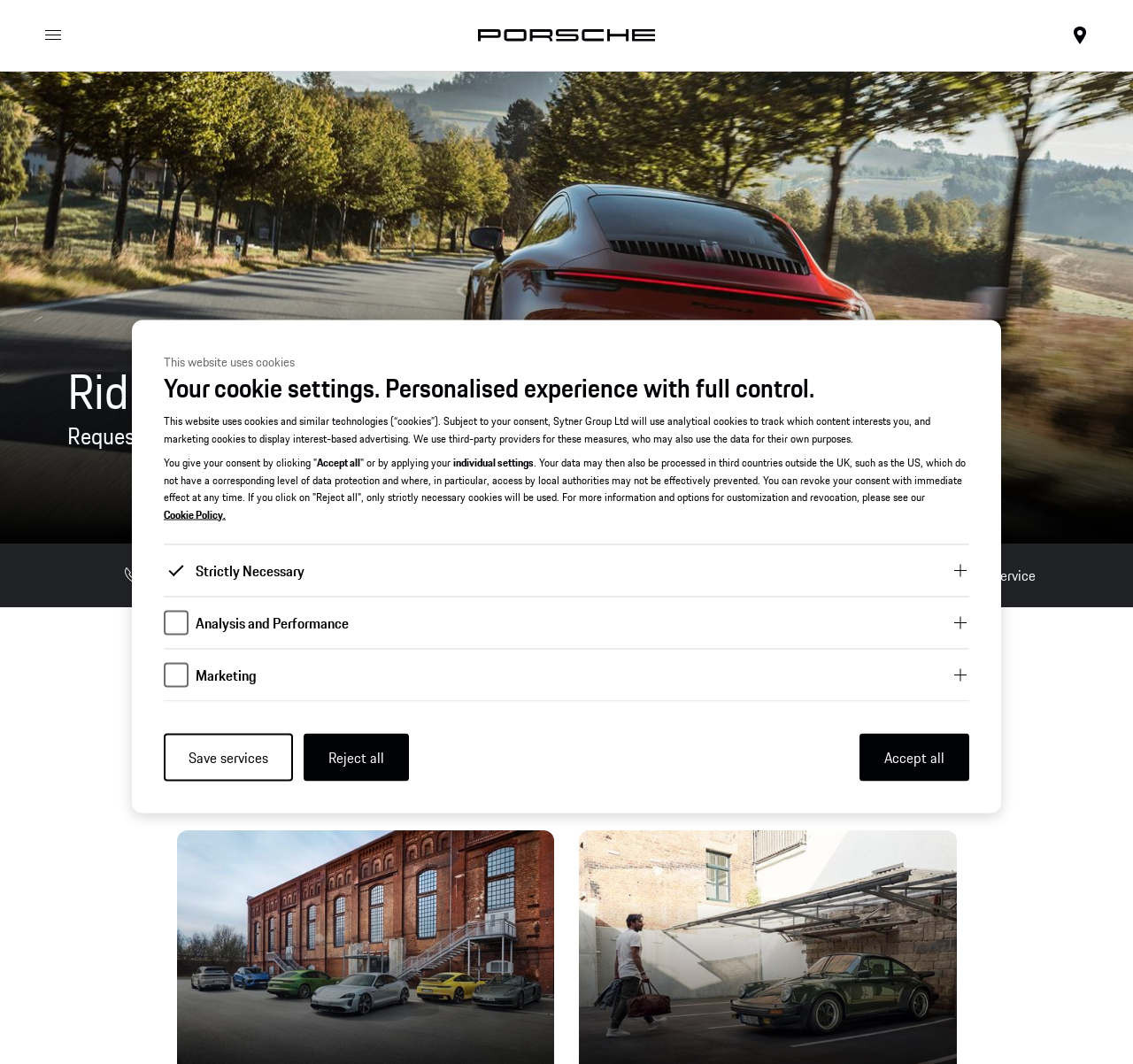What is the purpose of this website?
Please provide a single word or phrase based on the screenshot.

To explore Porsche models